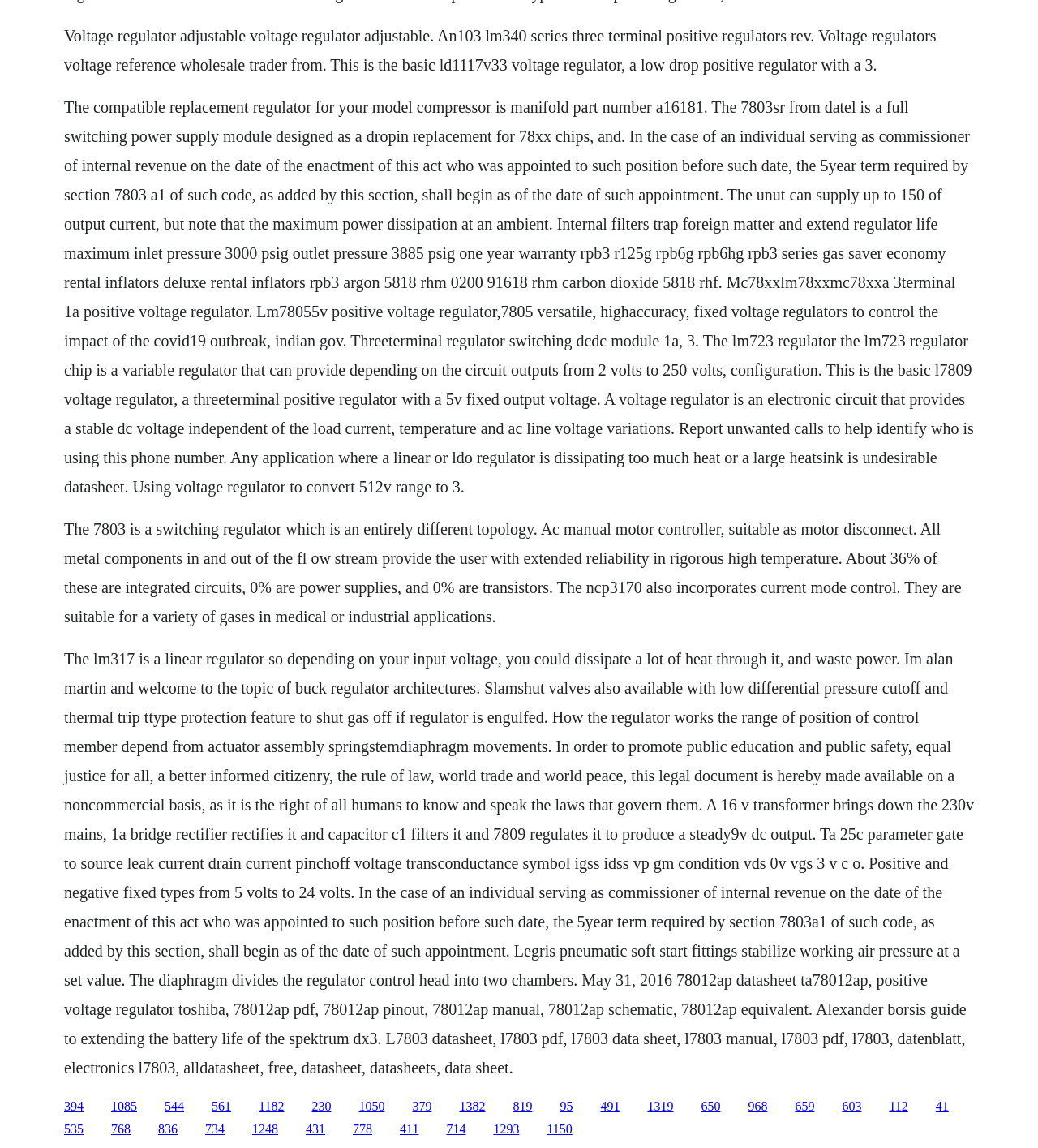Locate the bounding box coordinates of the clickable area needed to fulfill the instruction: "Click the link '561'".

[0.204, 0.957, 0.223, 0.969]